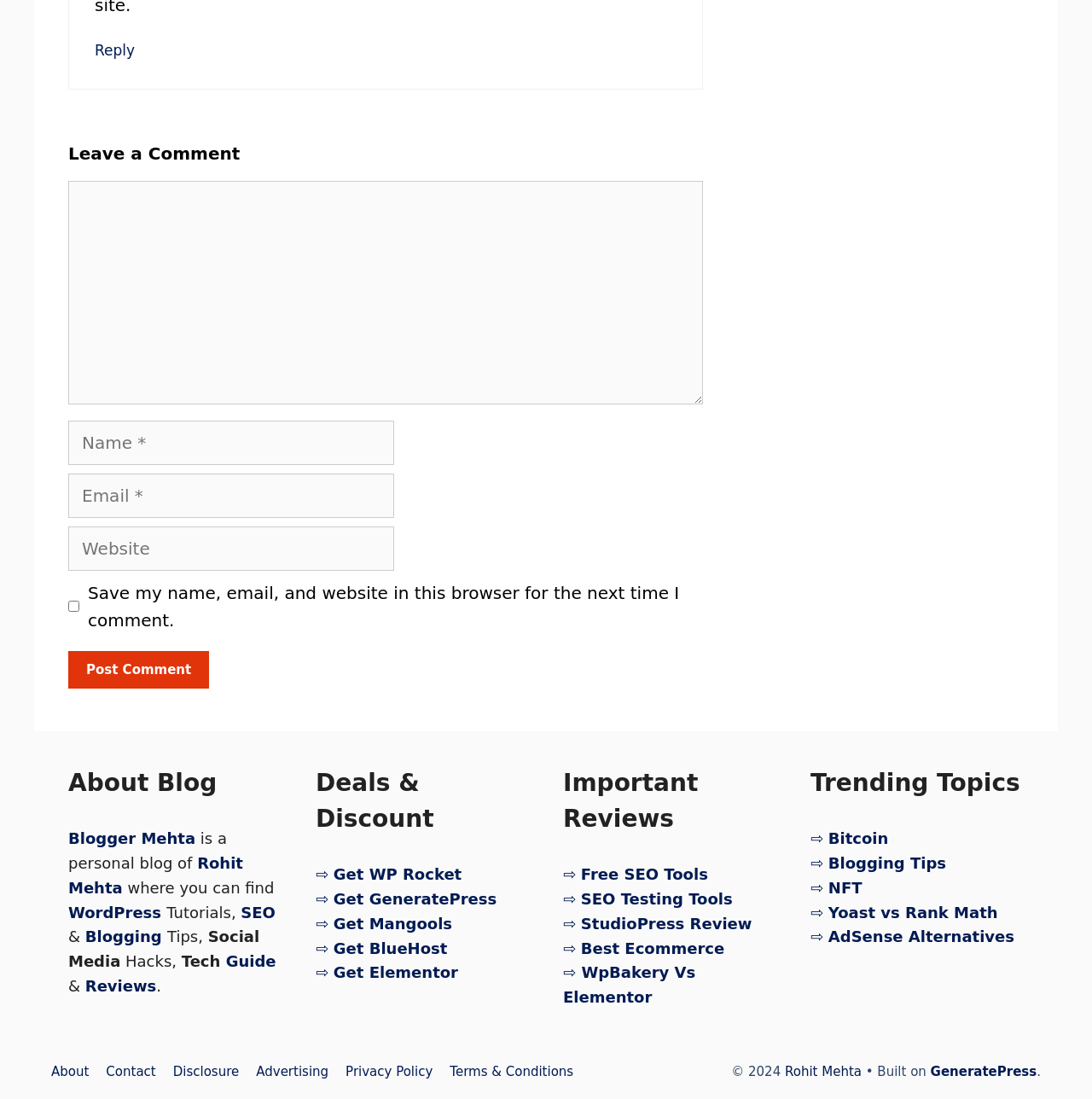Identify the bounding box coordinates of the section to be clicked to complete the task described by the following instruction: "Leave a comment". The coordinates should be four float numbers between 0 and 1, formatted as [left, top, right, bottom].

[0.062, 0.128, 0.644, 0.153]